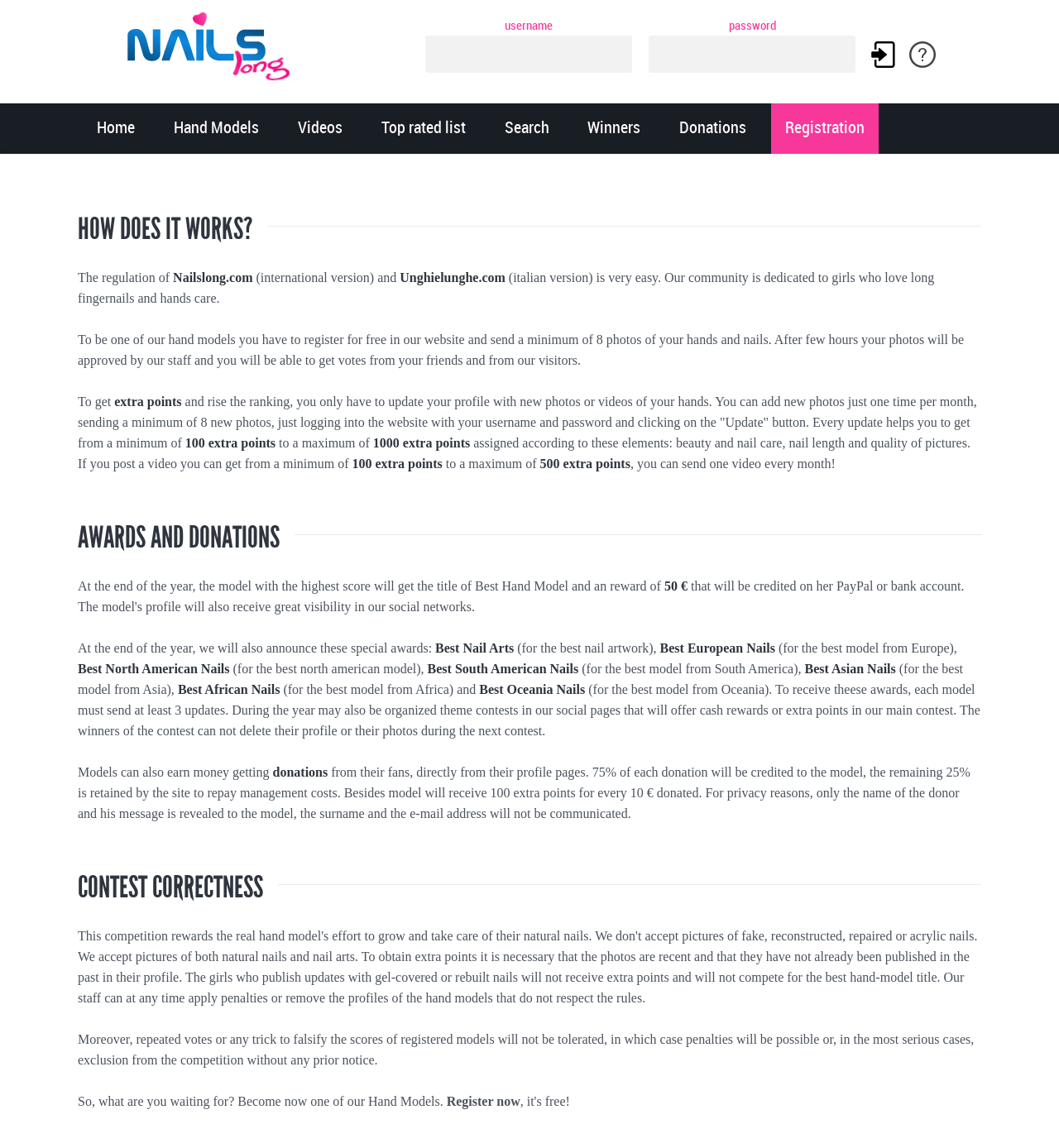Using the information shown in the image, answer the question with as much detail as possible: What is the reward for the Best Hand Model?

According to the webpage, the model with the highest score at the end of the year will be awarded the title of Best Hand Model and a reward of 50 €.